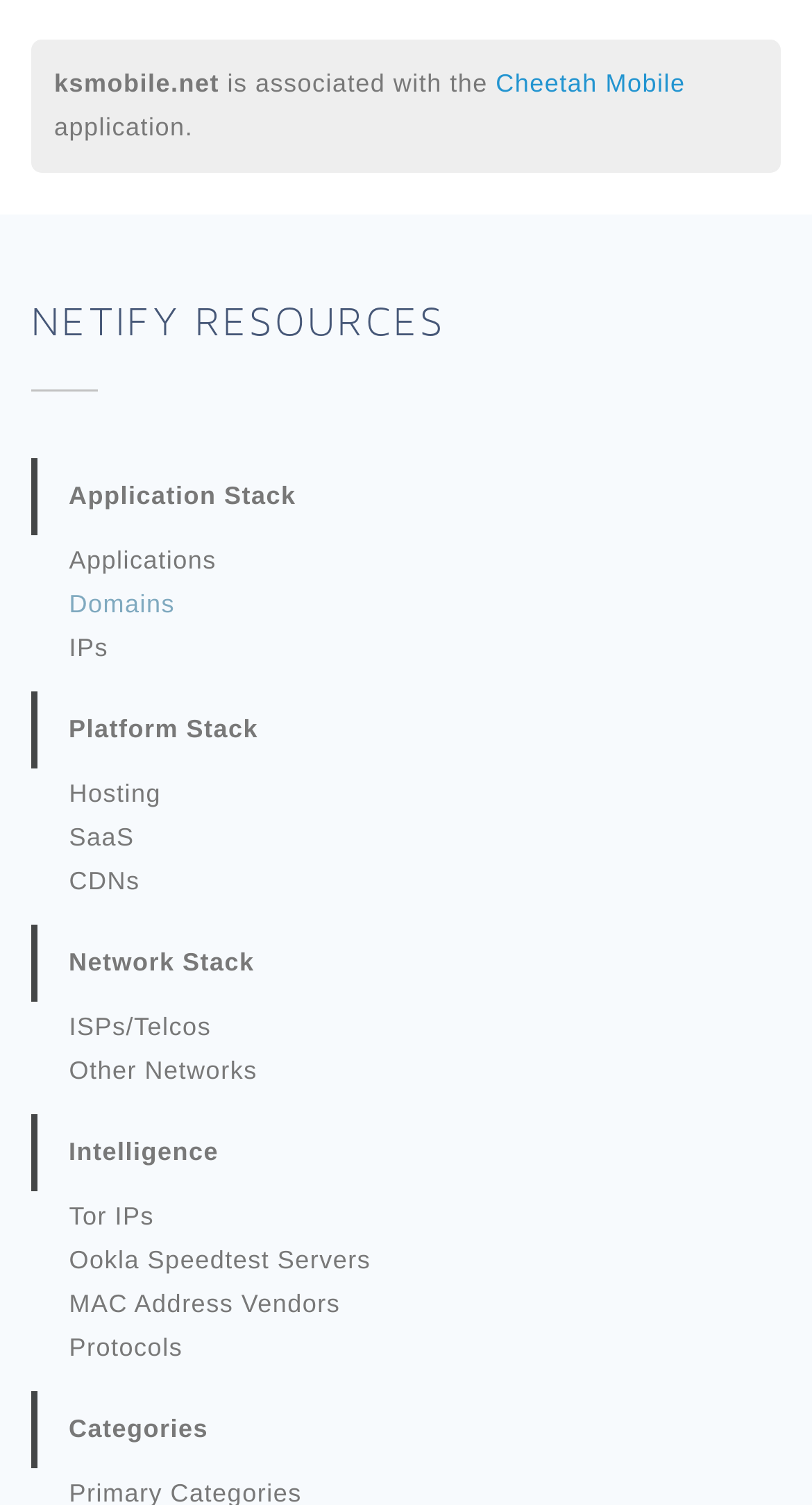How many links are under 'Network Stack'?
Provide a concise answer using a single word or phrase based on the image.

2